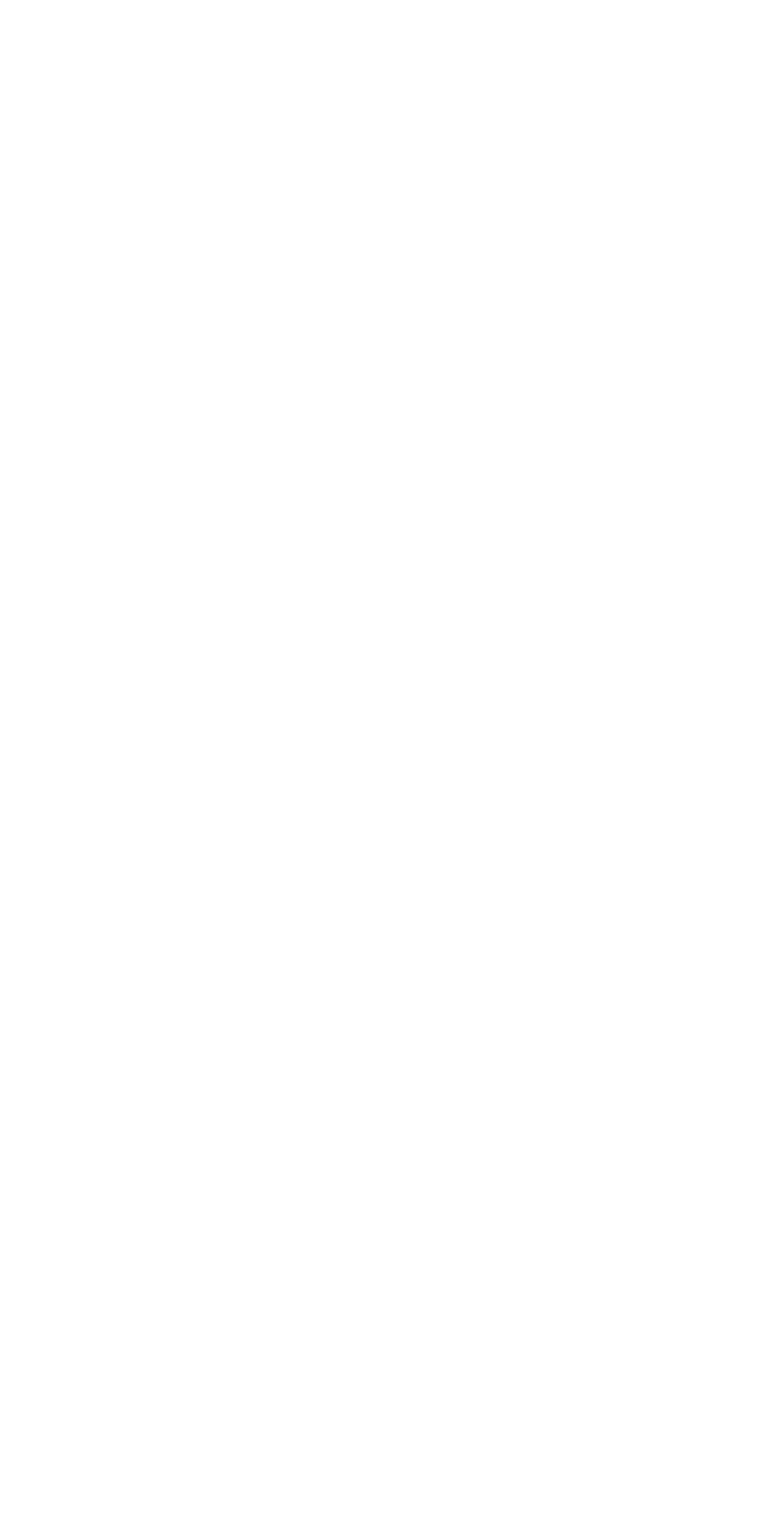What is the main purpose of this website?
Answer the question with as much detail as you can, using the image as a reference.

Based on the heading 'A think tank for the development of an economic system that serves the many, not the few.', it can be inferred that the main purpose of this website is to serve as a think tank, which is an organization that conducts research and provides advice on a particular issue or set of issues.